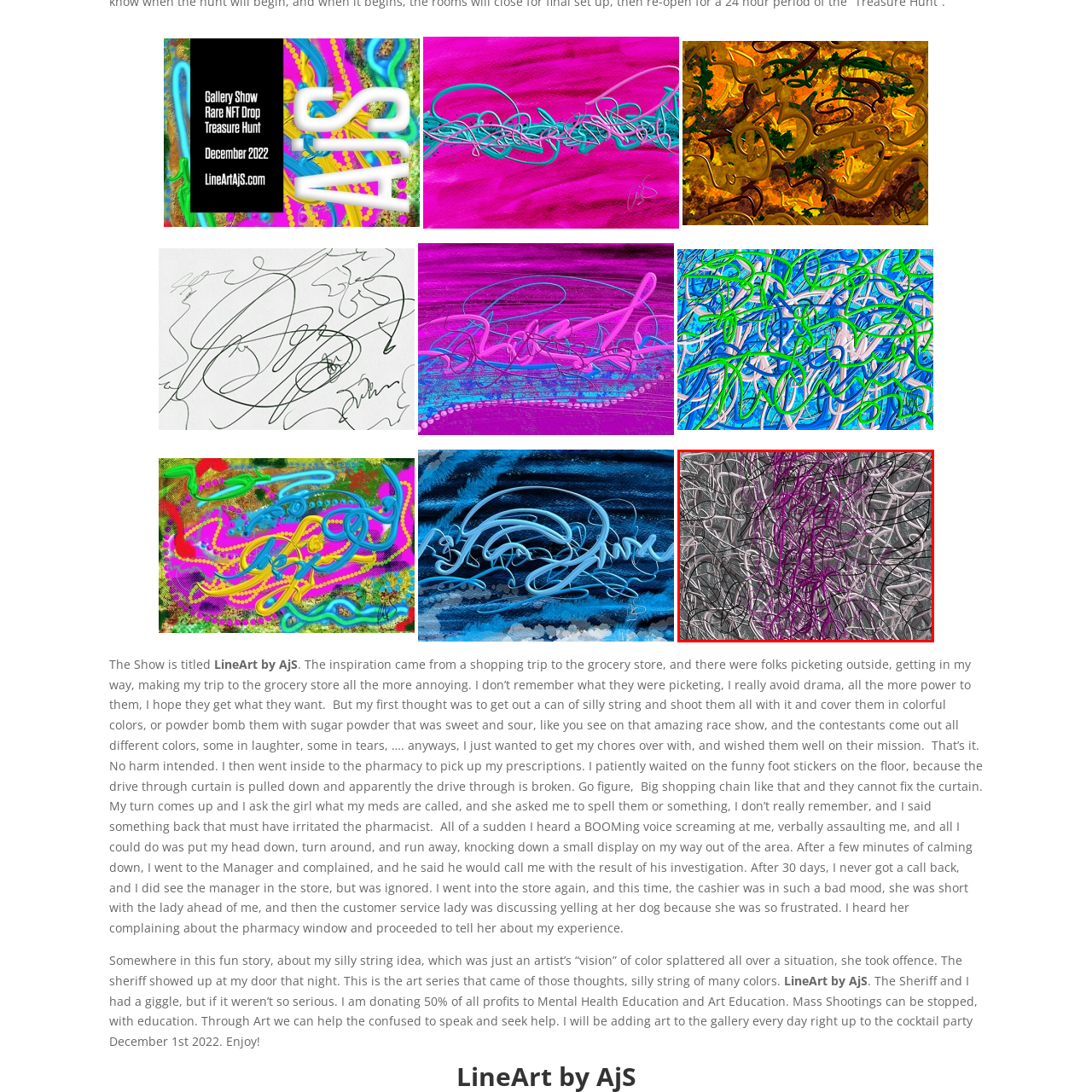Provide a thorough description of the image enclosed within the red border.

This abstract artwork, titled "LineArt by AjS Going Grey," showcases a dynamic interplay of lines and colors. The piece is characterized by a chaotic blend of swirling forms in varying shades of gray, contrasted sharply by vivid streaks of hot pink. The juxtaposition of dark and light elements creates visual tension, inviting viewers to explore the complexities within the framework of the piece. 

Inspired by the artist's reflections on a grocery store experience, the artwork symbolizes the unpredictable nature of life, where moments of annoyance can lead to bursts of creativity and color. The artist aims to convey a sense of movement and emotion, encapsulating both the frustrations and joys of everyday experiences. As part of a broader art series, a portion of the proceeds from this work is dedicated to mental health education, emphasizing the therapeutic power of art in navigating life's challenges.